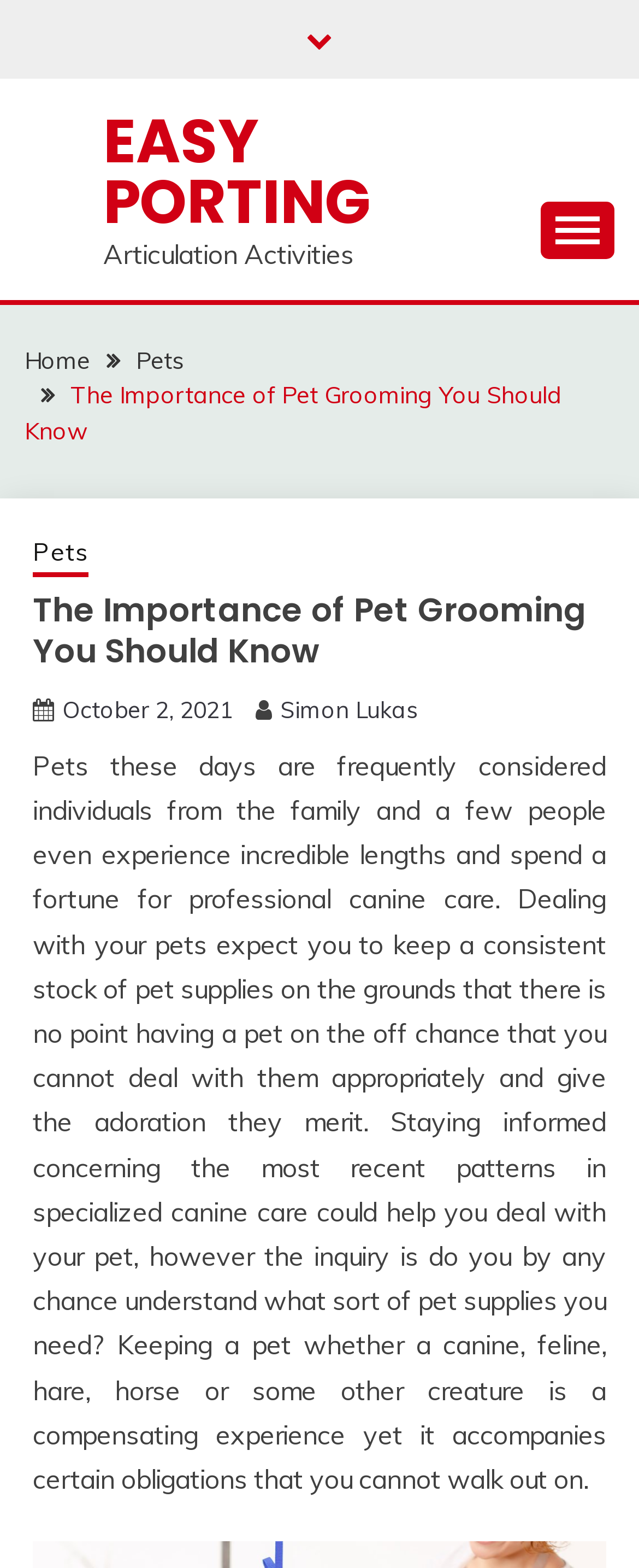Answer the question briefly using a single word or phrase: 
What is the purpose of keeping a pet?

To give love and care